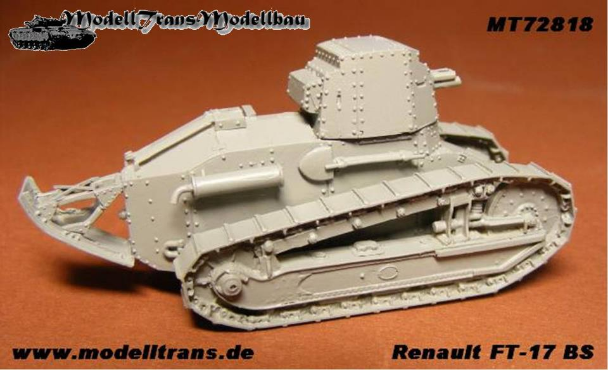Describe the image thoroughly, including all noticeable details.

The image showcases a detailed model of the Renault FT-17 BS tank, a historical armored vehicle renowned for its innovative design during World War I. The model is presented in a light gray color, capturing the distinct features of the tank, including its revolving turret and segmented tracks. The tank's body is intricately designed with visible rivets and panel lines, highlighting the craftsmanship involved in its creation. This particular model is part of the MT72818 series by ModellTrans, a company recognized for producing high-quality scale models. The backdrop is a warm, solid color, providing a stark contrast that emphasizes the tank's features and details. This image is part of a collection shared by Tracks and Troops, indicating an interest in historical military vehicles.